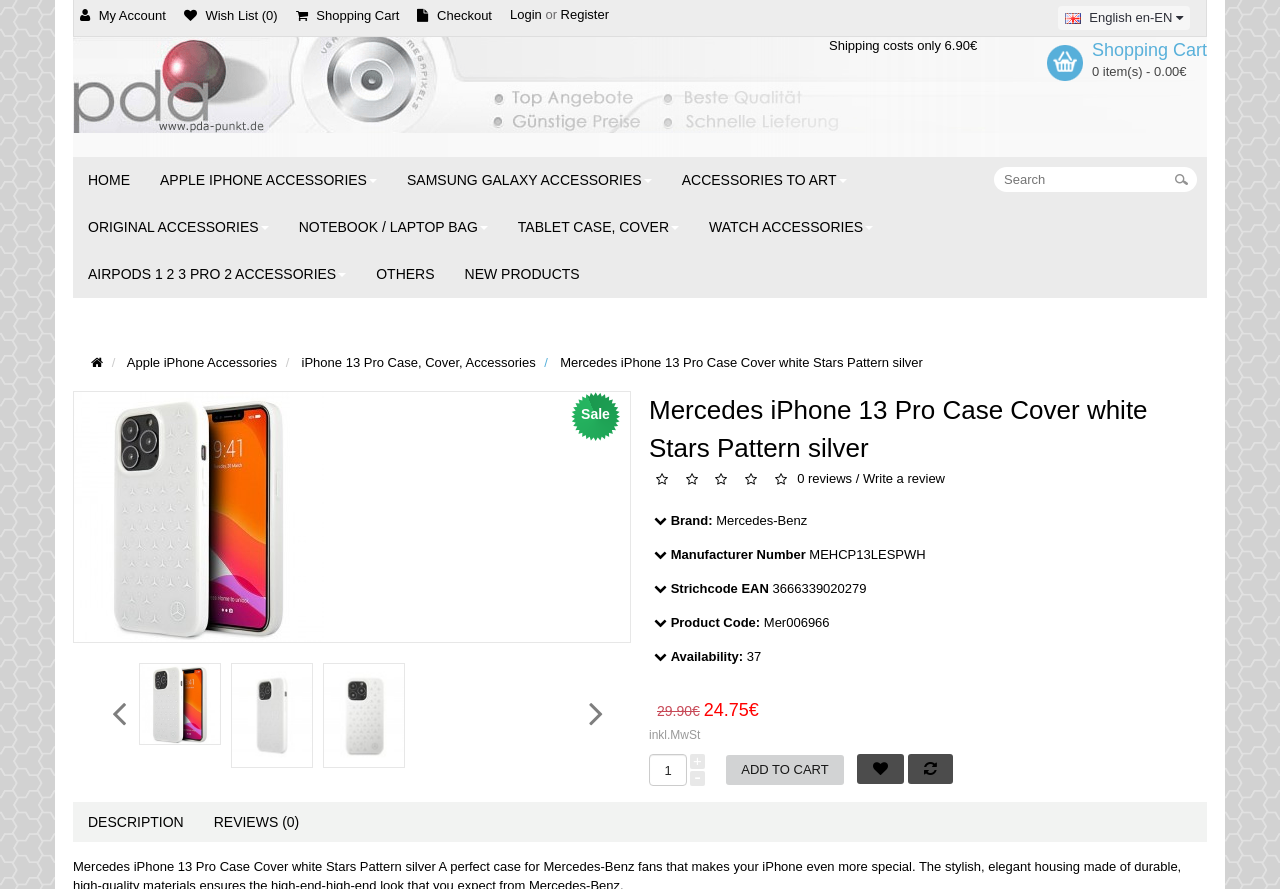How many items are in the shopping cart?
Please give a detailed and thorough answer to the question, covering all relevant points.

I found the number of items in the shopping cart by looking at the webpage and finding the text '0 item(s) - 0.00€' which is located in the top right corner of the webpage.